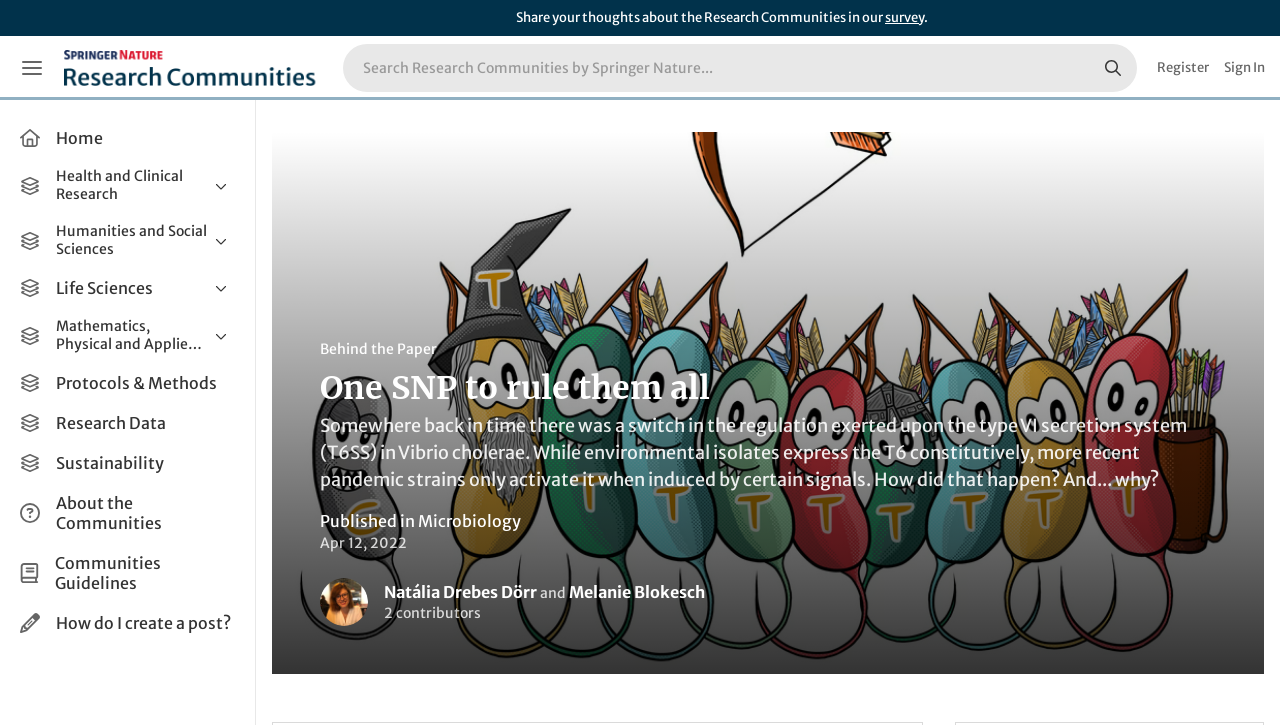Determine the bounding box coordinates for the area that needs to be clicked to fulfill this task: "Search for research communities". The coordinates must be given as four float numbers between 0 and 1, i.e., [left, top, right, bottom].

[0.268, 0.061, 0.888, 0.127]